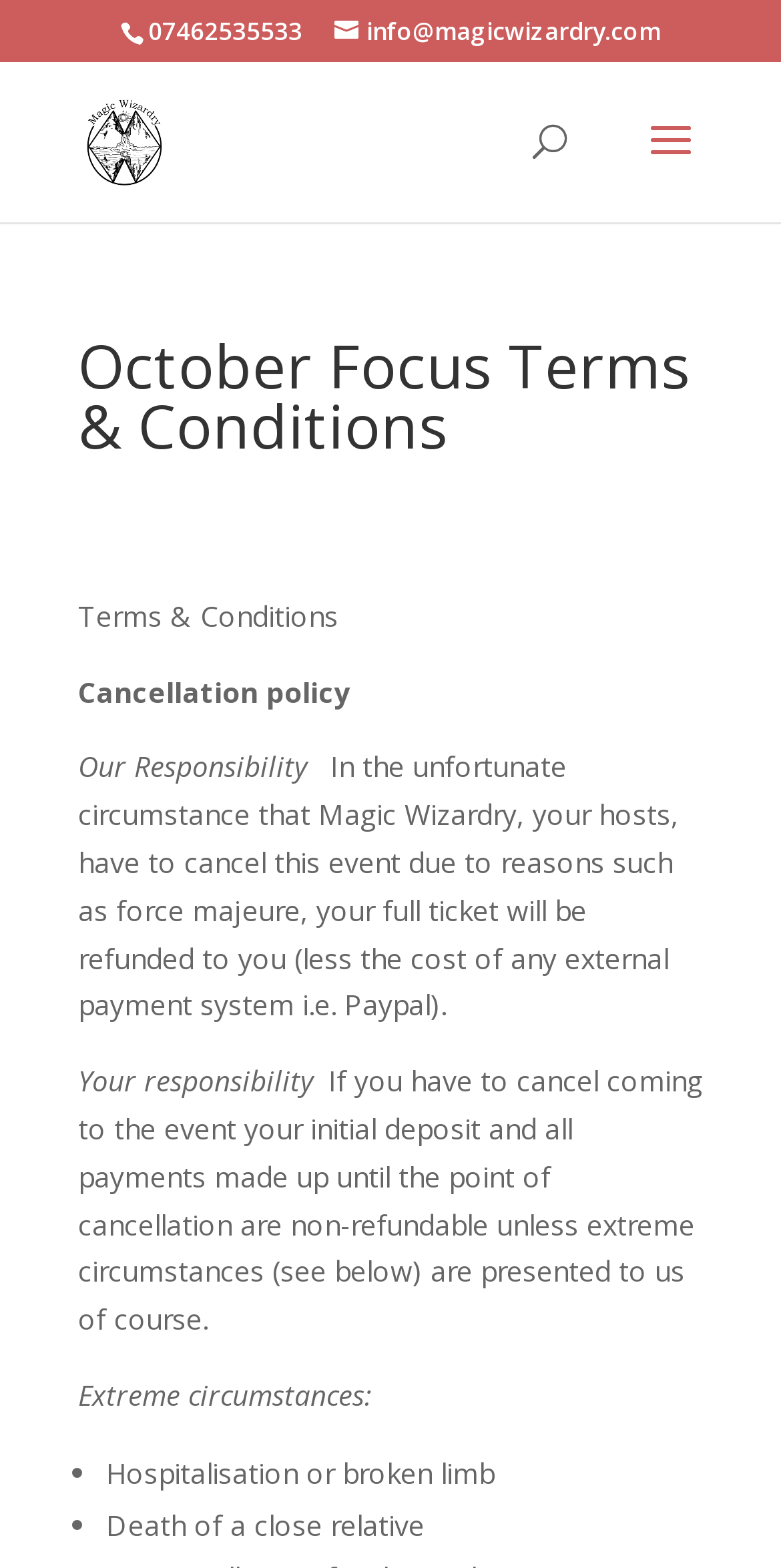From the element description name="s" placeholder="Search …" title="Search for:", predict the bounding box coordinates of the UI element. The coordinates must be specified in the format (top-left x, top-left y, bottom-right x, bottom-right y) and should be within the 0 to 1 range.

[0.463, 0.039, 0.823, 0.042]